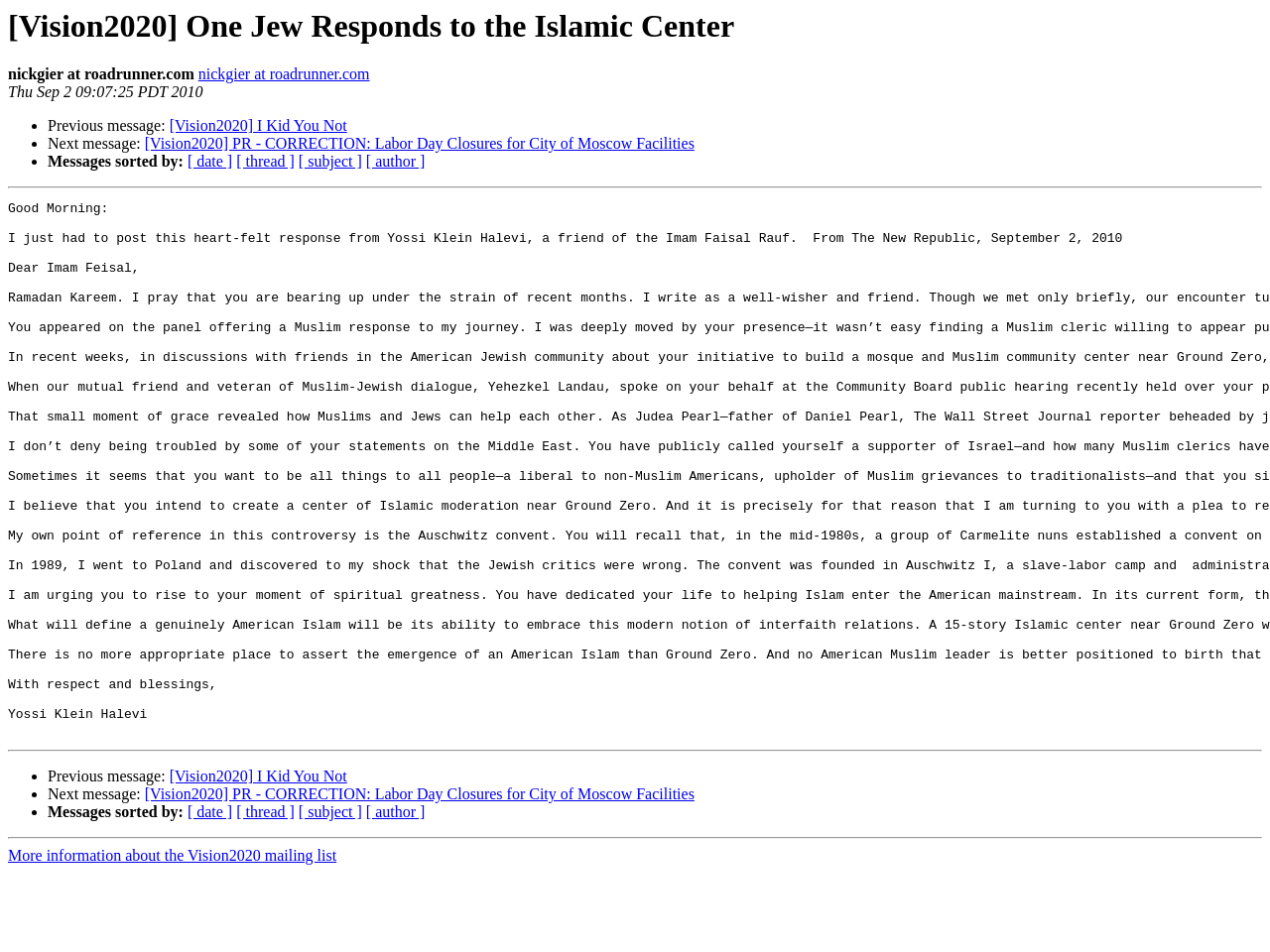Locate the bounding box coordinates of the element that should be clicked to execute the following instruction: "View message '[Vision2020] I Kid You Not'".

[0.133, 0.807, 0.273, 0.824]